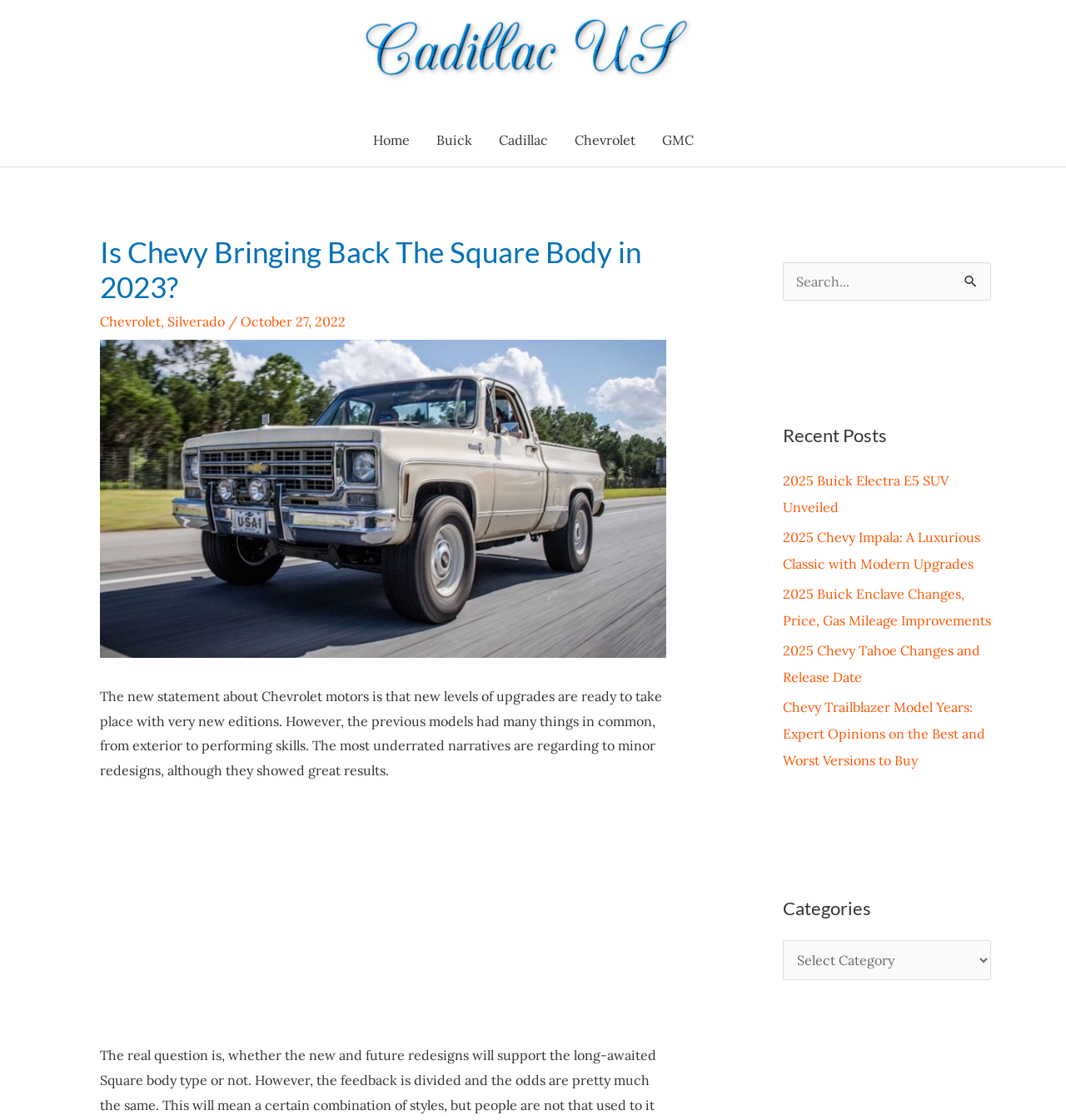Find the bounding box coordinates of the clickable area that will achieve the following instruction: "Read the Recent Posts".

[0.734, 0.376, 0.93, 0.401]